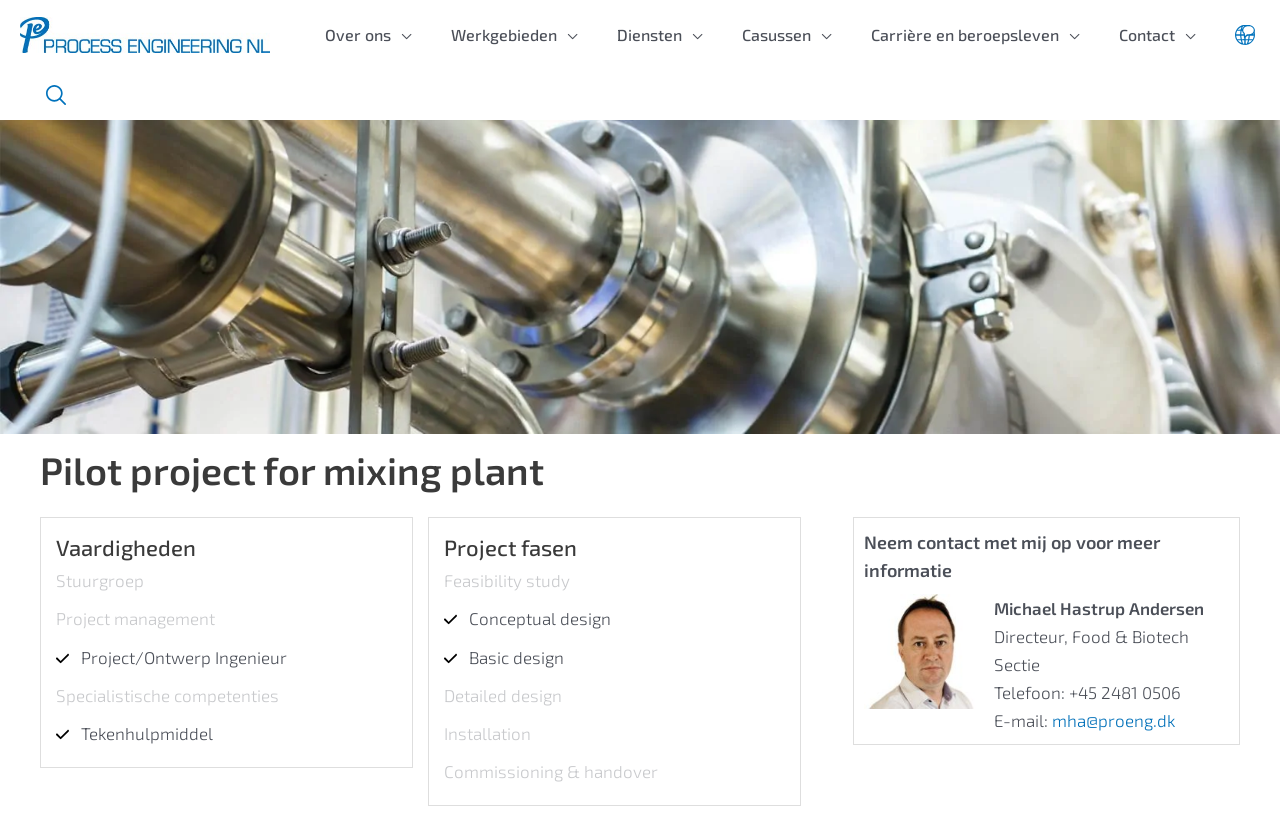Given the element description "alt="Process Engineering"", identify the bounding box of the corresponding UI element.

[0.016, 0.027, 0.211, 0.052]